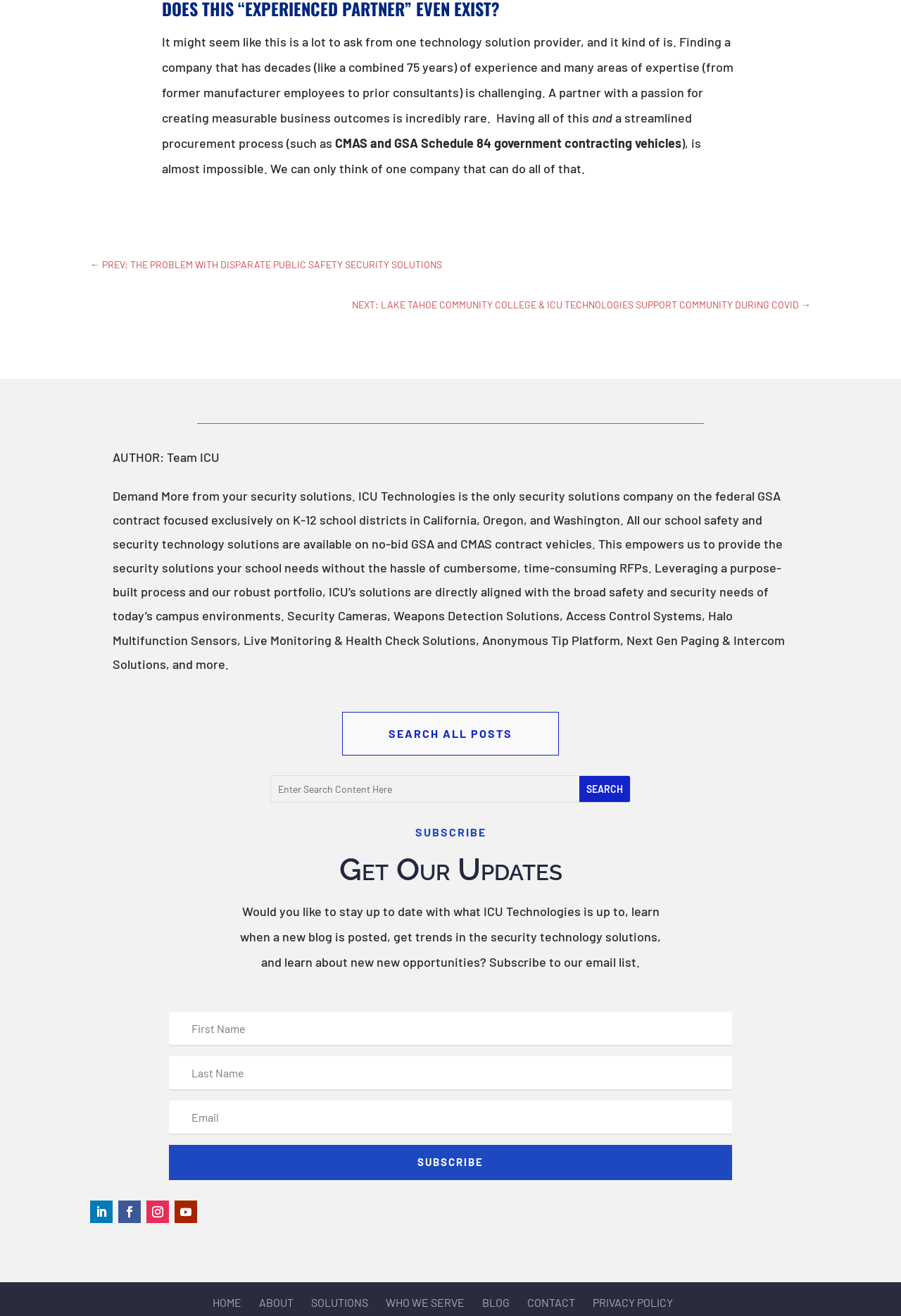How many social media links are at the bottom of the webpage?
Please answer the question as detailed as possible.

The webpage has four social media links at the bottom, represented by icons, which are likely links to ICU Technologies' social media profiles.